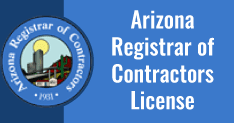Generate a descriptive account of all visible items and actions in the image.

The image features the official emblem of the Arizona Registrar of Contractors, prominently displayed within a blue background. This emblem symbolizes the state's authority in regulating contractors and ensuring licensing standards. Below the graphic, the text states "Arizona Registrar of Contractors License," indicating that this image serves to affirm the legitimacy and credentialing of contractors operating within Arizona. The inclusion of "Licensed" suggests compliance with local regulations, affirming trust and professionalism in the services offered by contractors. This visual serves as an important badge of integrity for businesses in the construction and plumbing sectors.